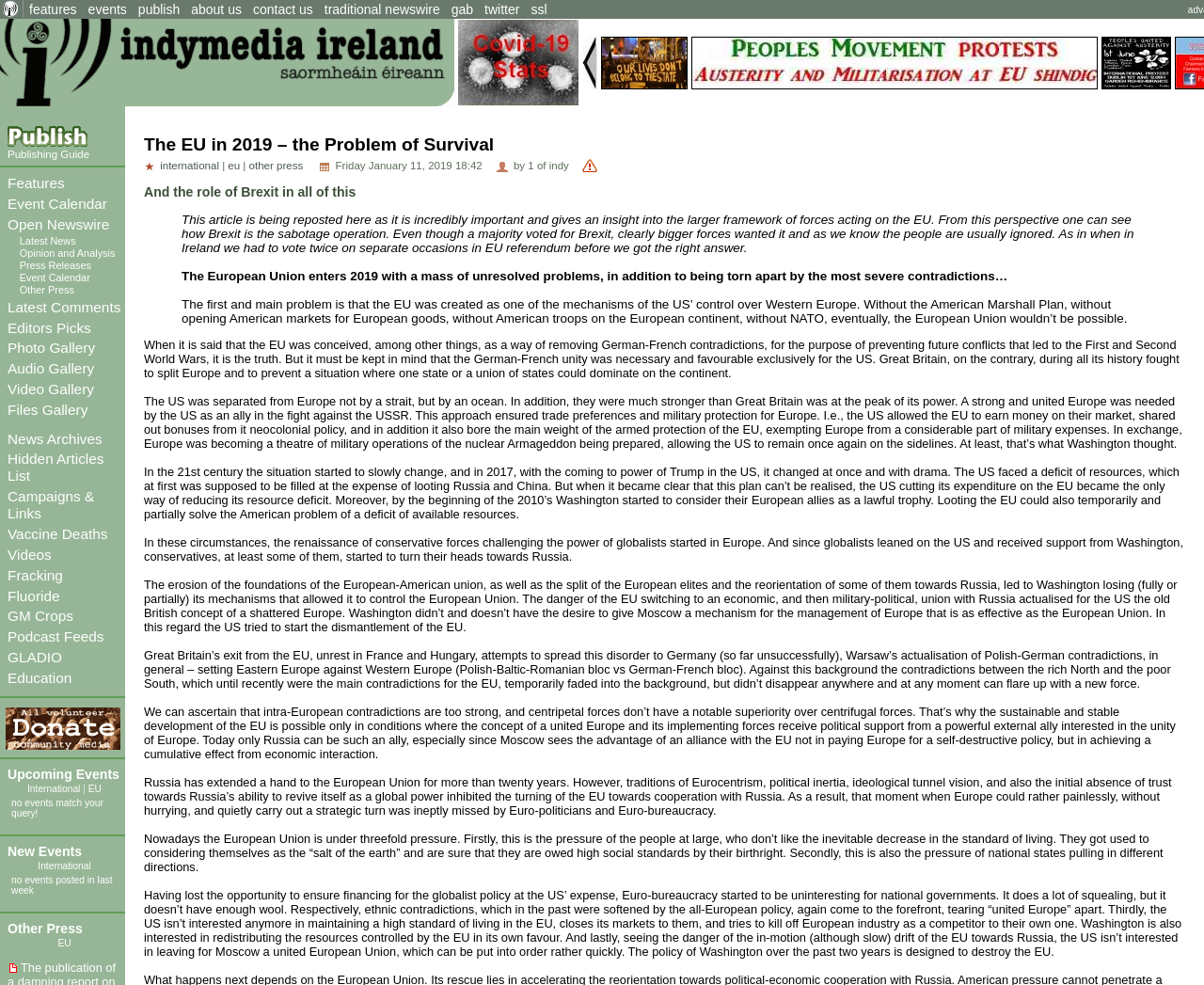Provide the bounding box coordinates of the UI element that matches the description: "New Events".

[0.006, 0.857, 0.068, 0.872]